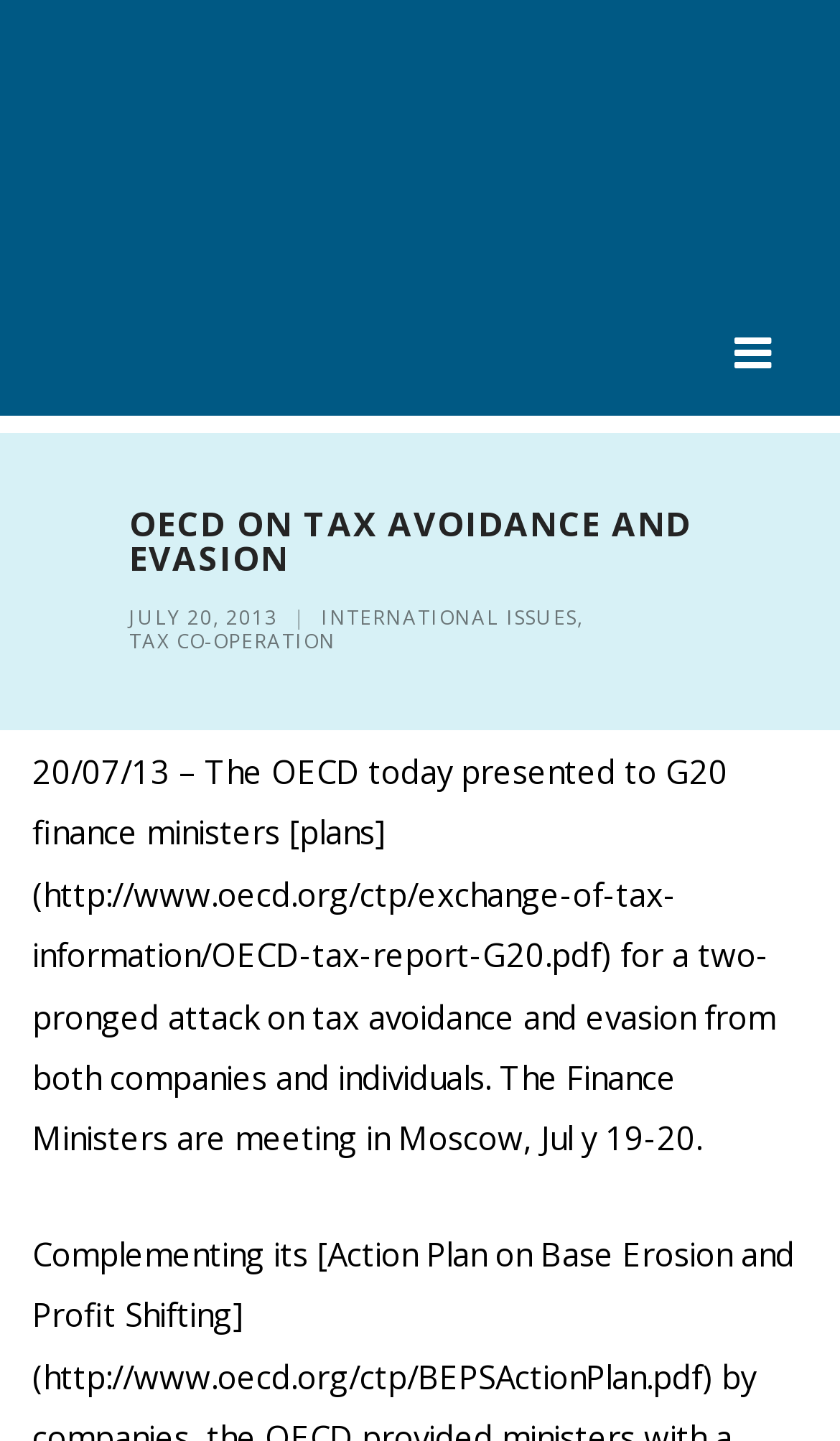Provide the bounding box coordinates of the UI element that matches the description: "Tax Co-operation".

[0.154, 0.438, 0.4, 0.454]